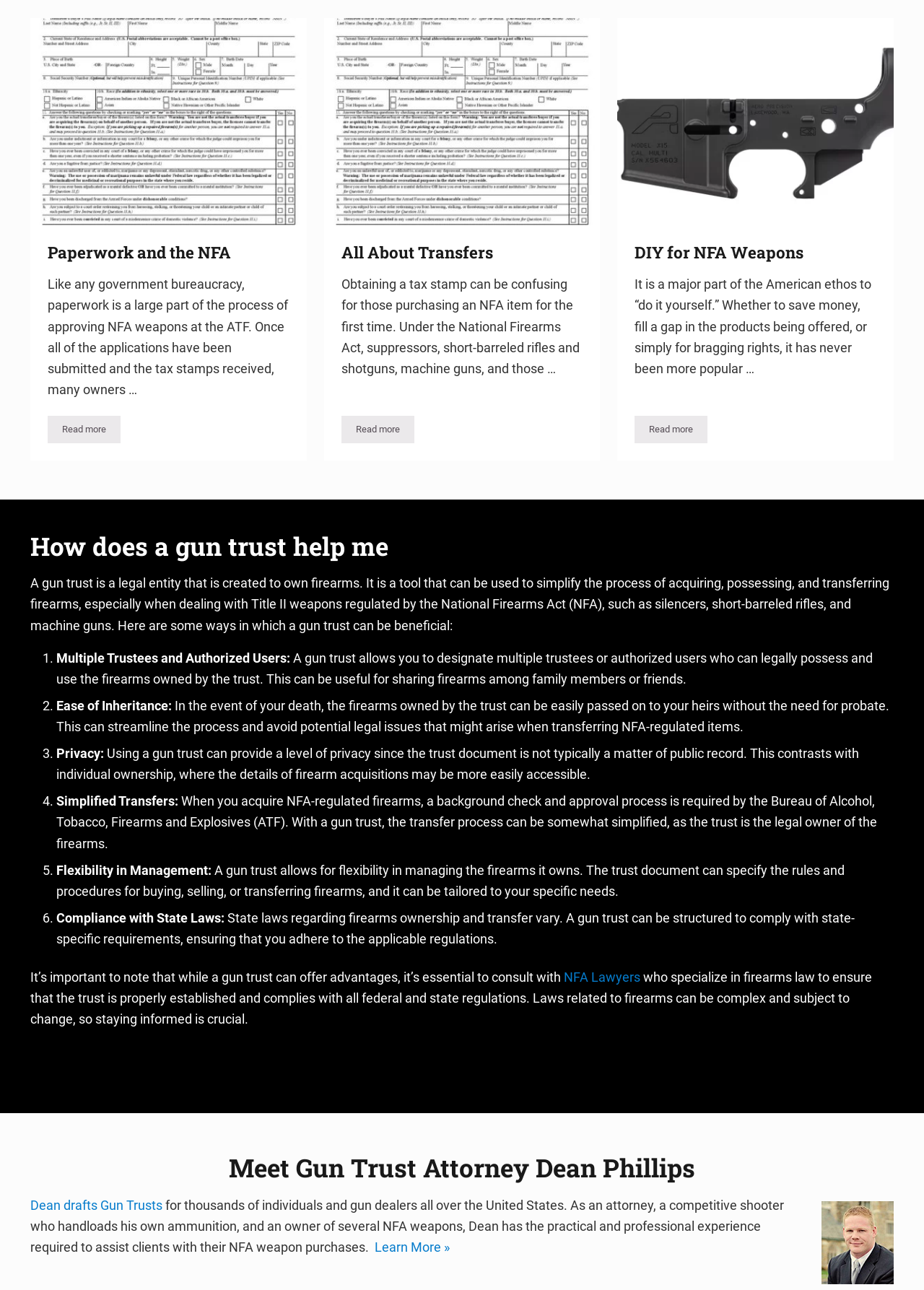How many benefits of a gun trust are listed?
We need a detailed and meticulous answer to the question.

I counted the number of list markers and corresponding static text elements that describe the benefits of a gun trust, and found that there are 6 benefits listed.